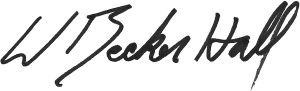What does the signature represent?
Give a one-word or short-phrase answer derived from the screenshot.

The person's identity